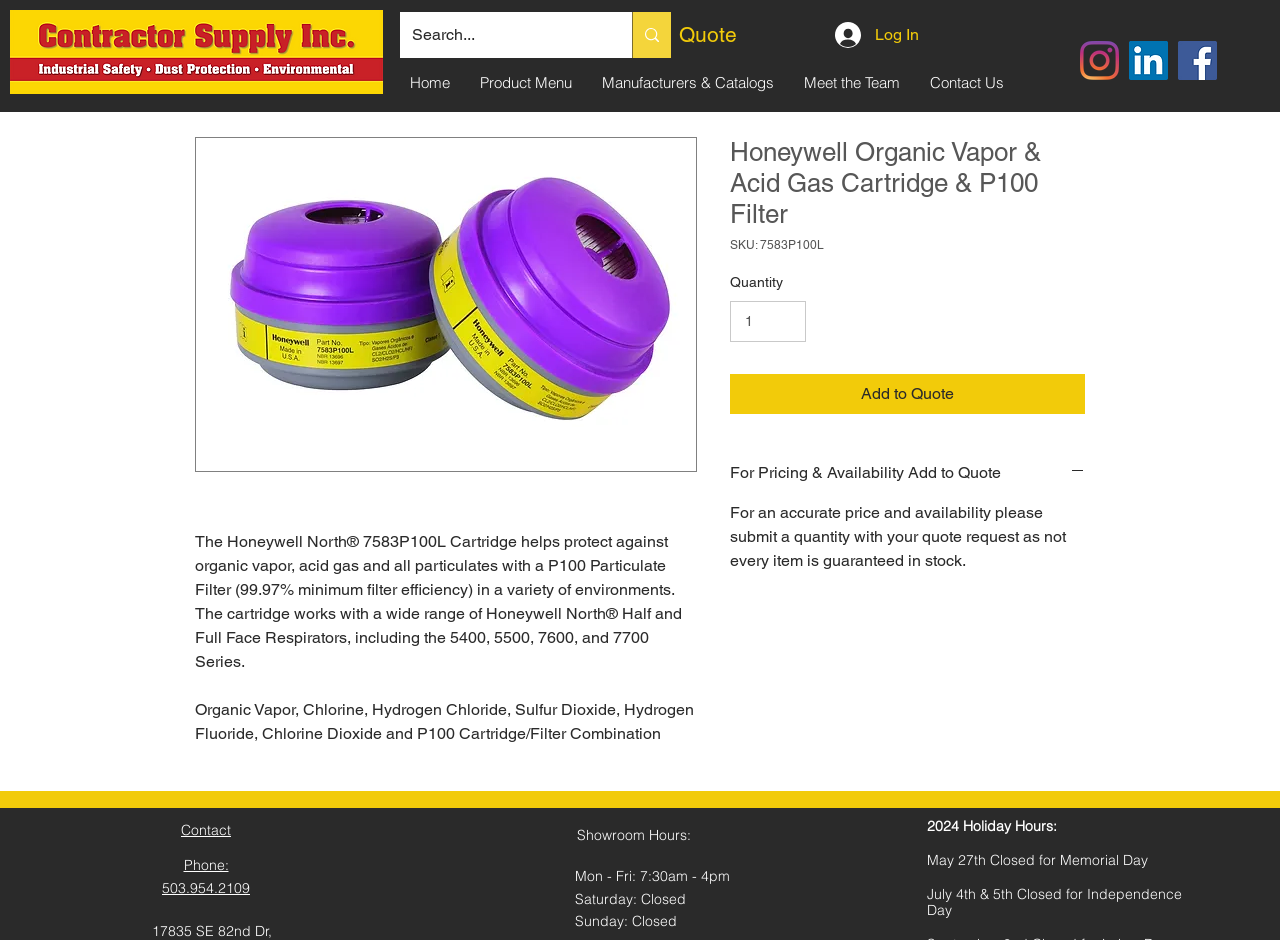Please identify and generate the text content of the webpage's main heading.

Honeywell Organic Vapor & Acid Gas Cartridge & P100 Filter